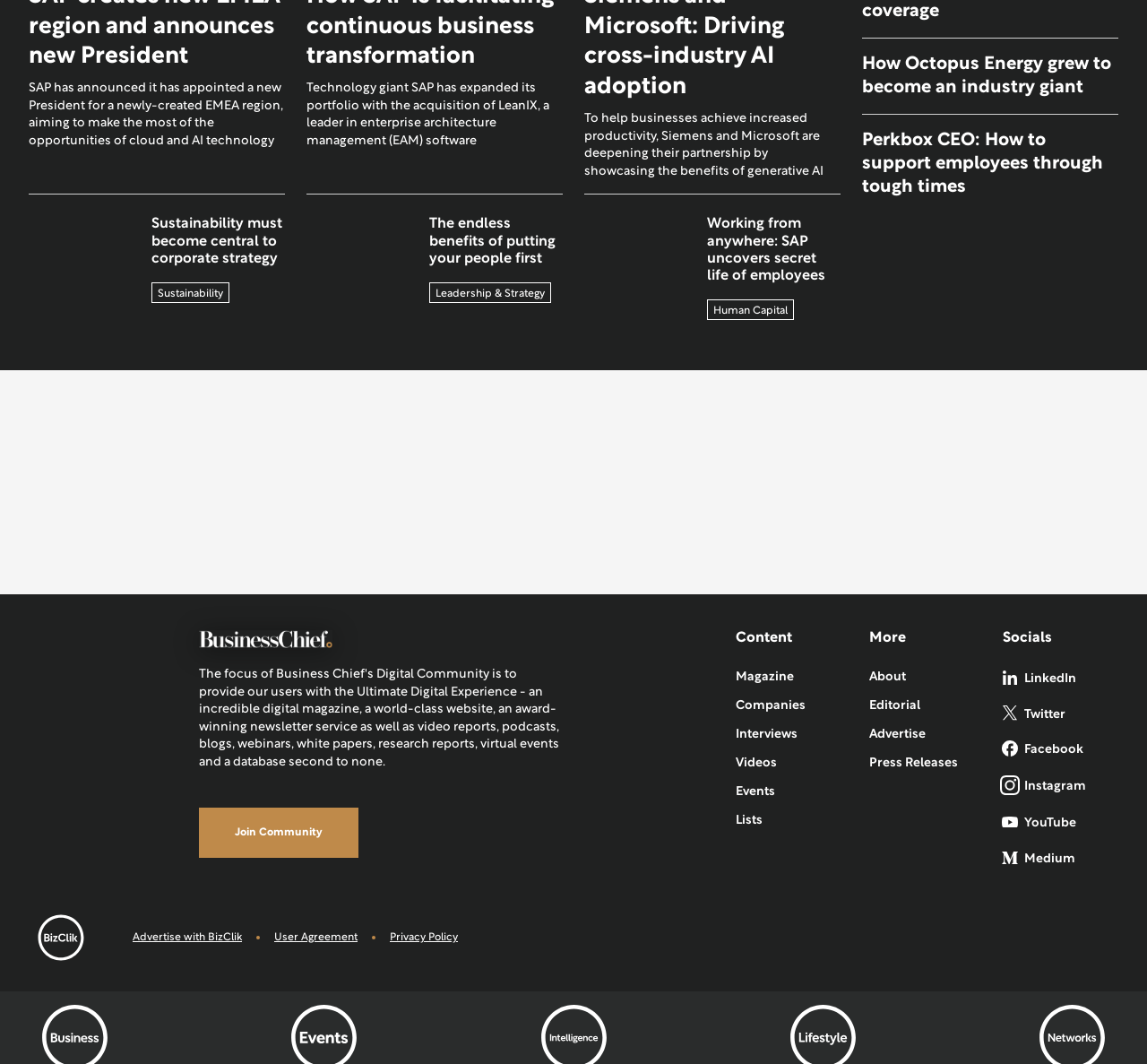Specify the bounding box coordinates of the element's area that should be clicked to execute the given instruction: "Learn about 'Human Capital'". The coordinates should be four float numbers between 0 and 1, i.e., [left, top, right, bottom].

[0.622, 0.288, 0.687, 0.297]